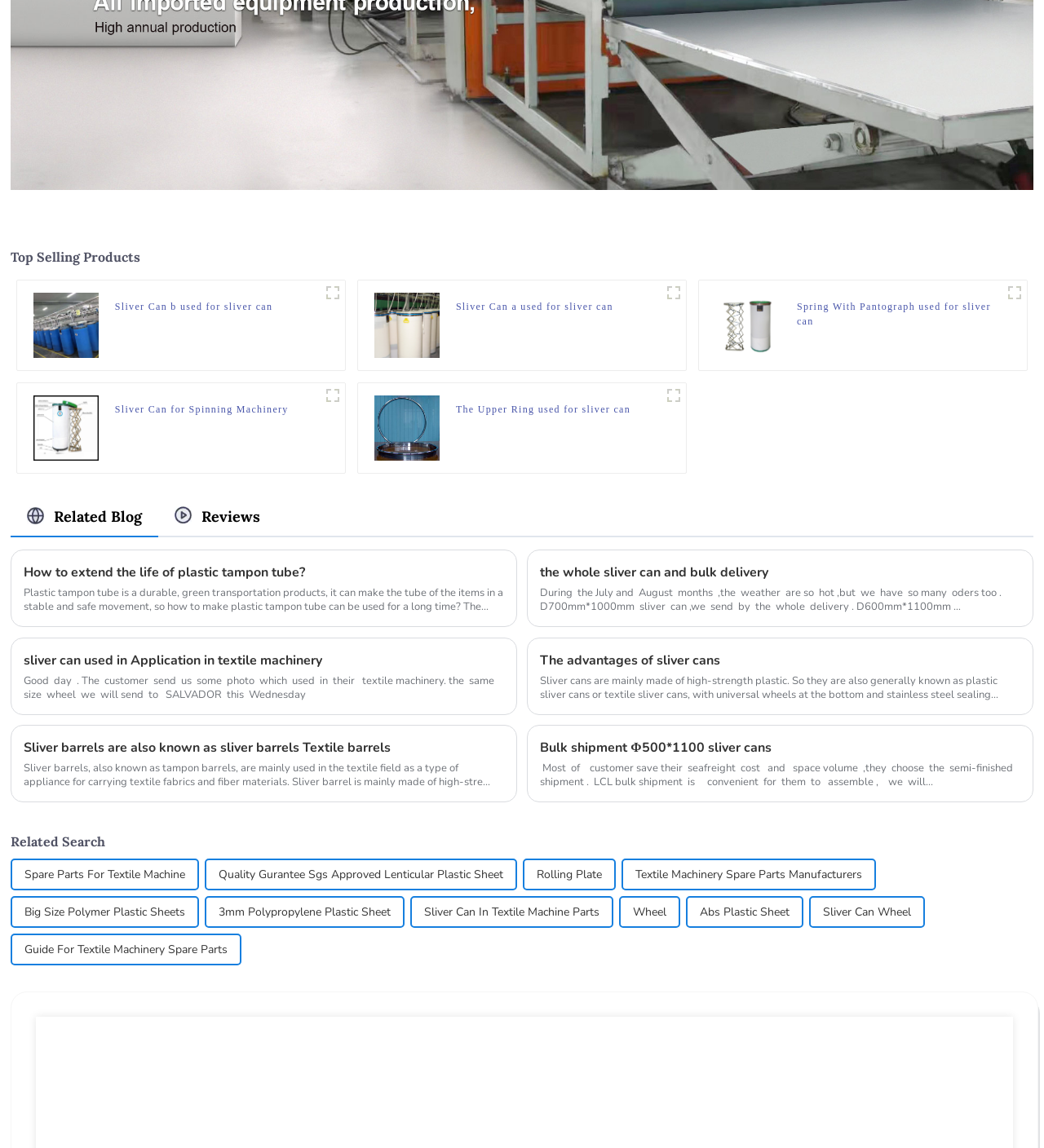Find the bounding box coordinates of the clickable element required to execute the following instruction: "Click on the '93252522' link". Provide the coordinates as four float numbers between 0 and 1, i.e., [left, top, right, bottom].

[0.032, 0.276, 0.094, 0.288]